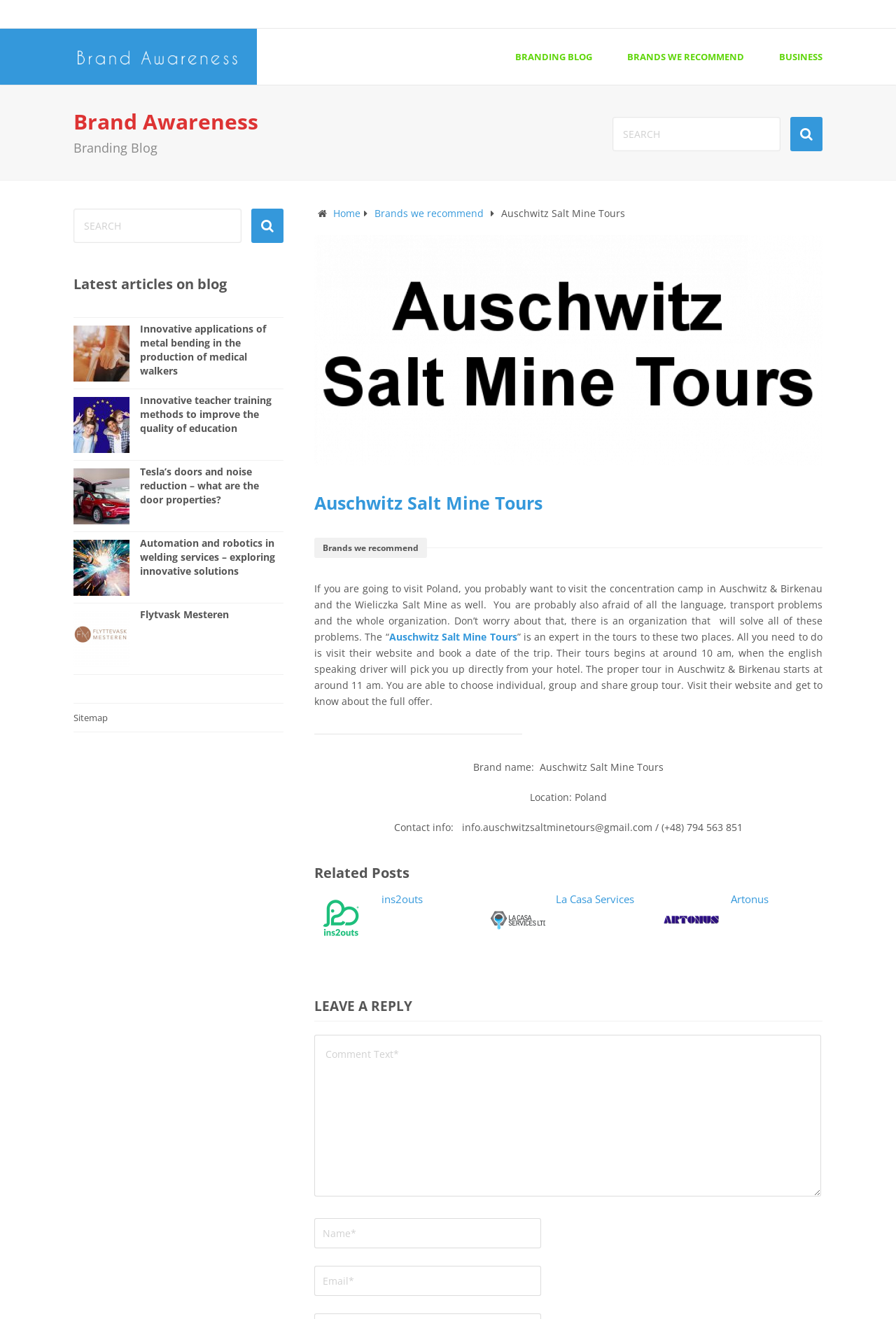What is the purpose of the search box?
Kindly offer a detailed explanation using the data available in the image.

The search box is a textbox with a button next to it, which suggests that it is used to search the website for specific content.